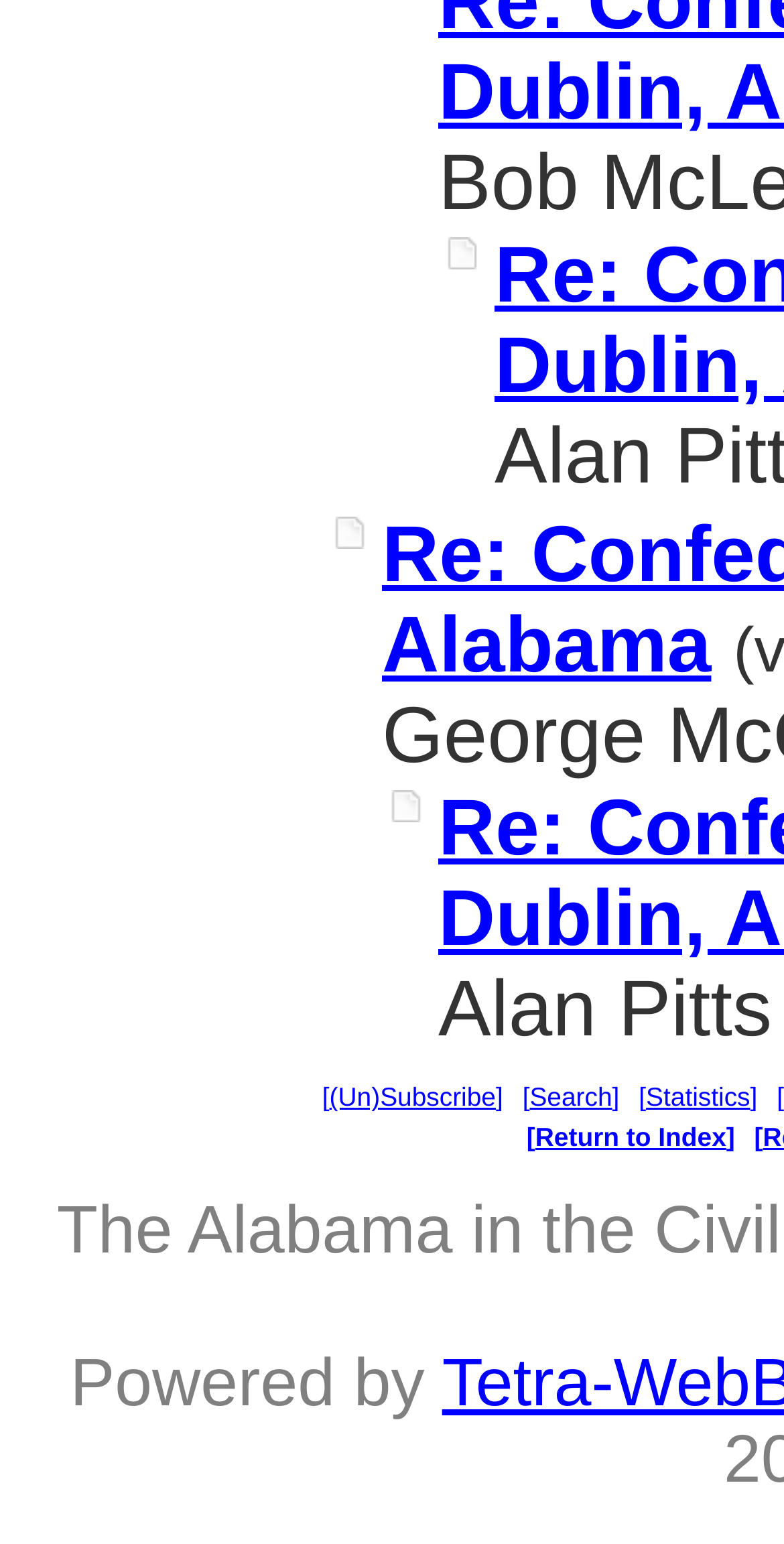Provide the bounding box coordinates of the UI element that matches the description: "(Un)Subscribe".

[0.411, 0.701, 0.642, 0.72]